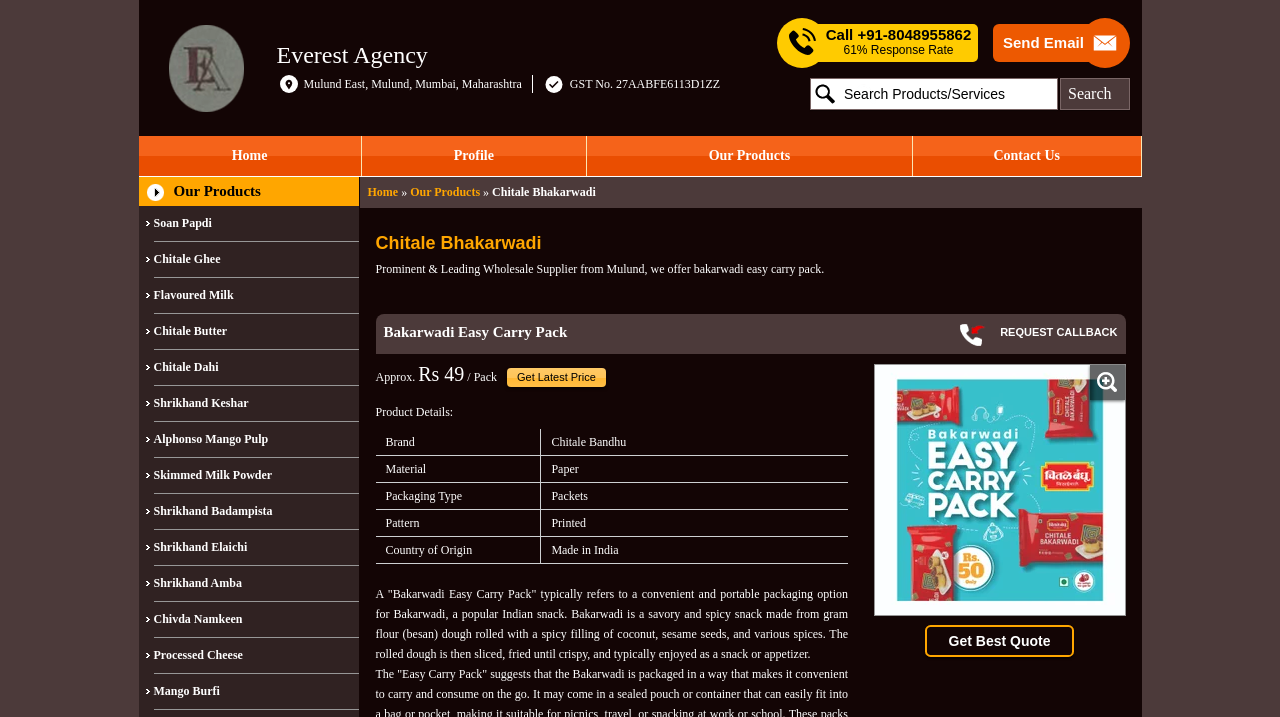Identify the bounding box coordinates of the section to be clicked to complete the task described by the following instruction: "Get a quote for Bakarwadi Easy Carry Pack". The coordinates should be four float numbers between 0 and 1, formatted as [left, top, right, bottom].

[0.741, 0.883, 0.821, 0.905]